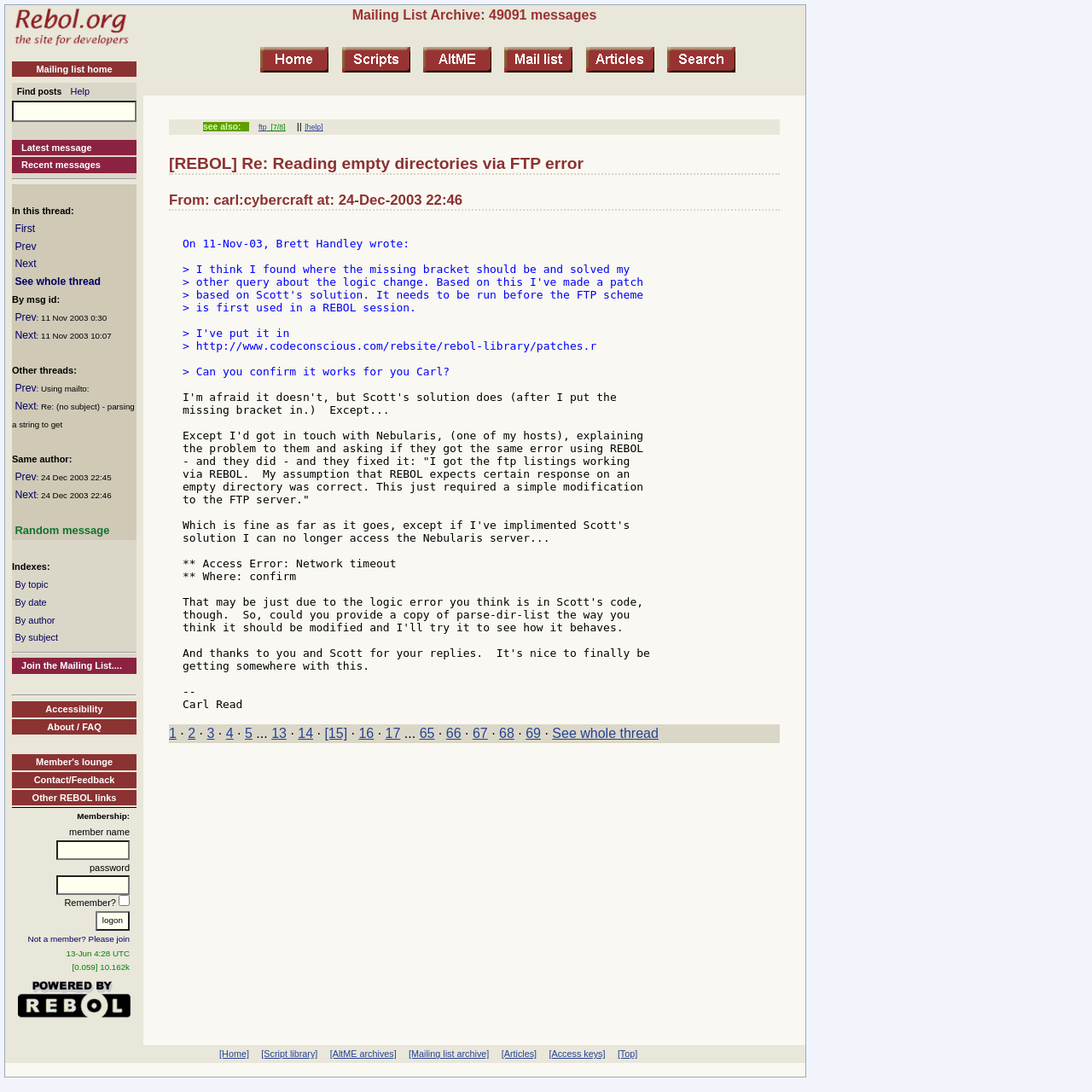Identify the bounding box for the described UI element. Provide the coordinates in (top-left x, top-left y, bottom-right x, bottom-right y) format with values ranging from 0 to 1: alt="Site search"

[0.61, 0.059, 0.674, 0.068]